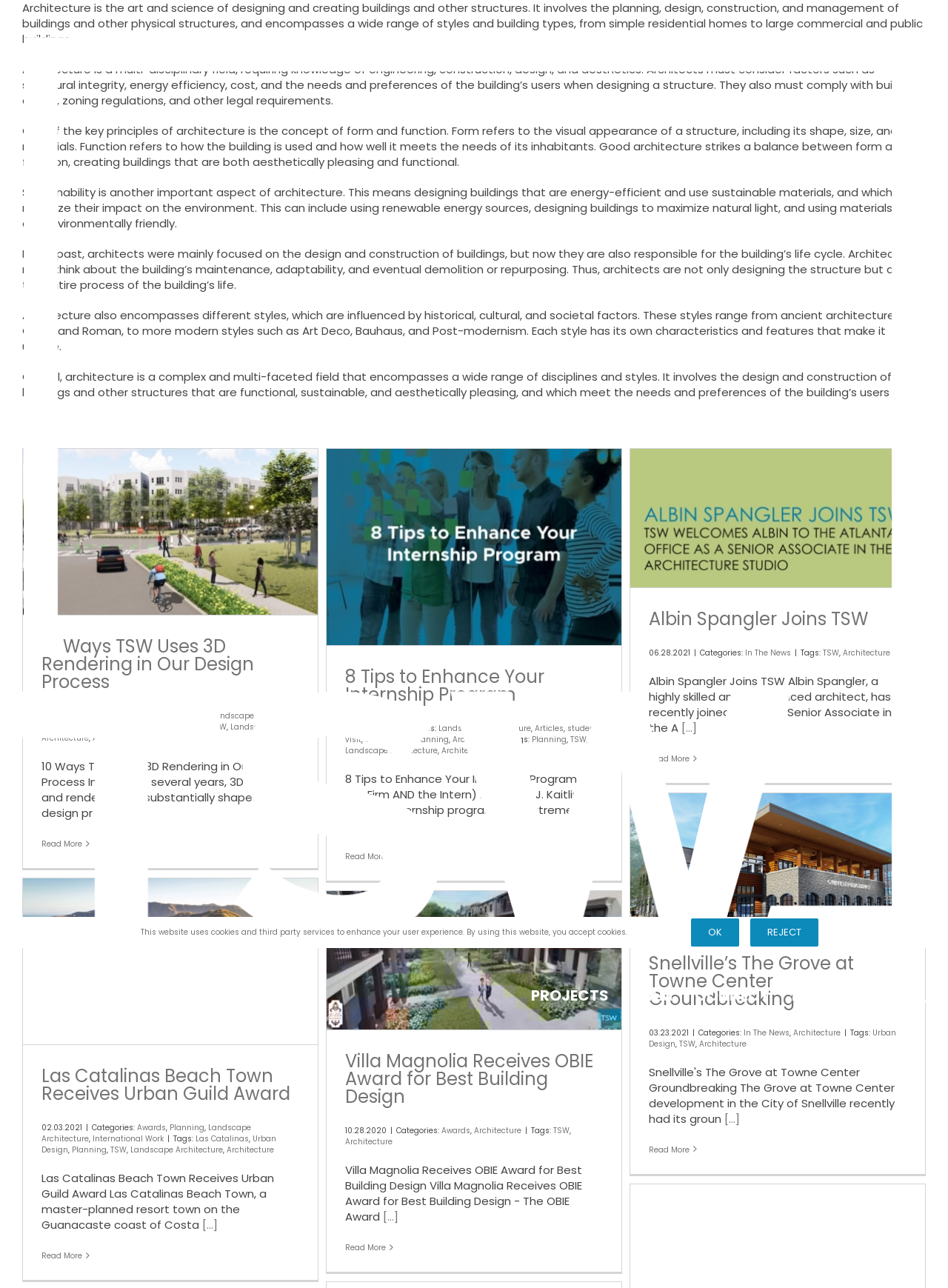Using the image as a reference, answer the following question in as much detail as possible:
What is the concept that balances form and function in architecture?

According to the webpage, one of the key principles of architecture is the concept of form and function, which refers to the balance between the visual appearance of a structure and how well it meets the needs of its inhabitants.